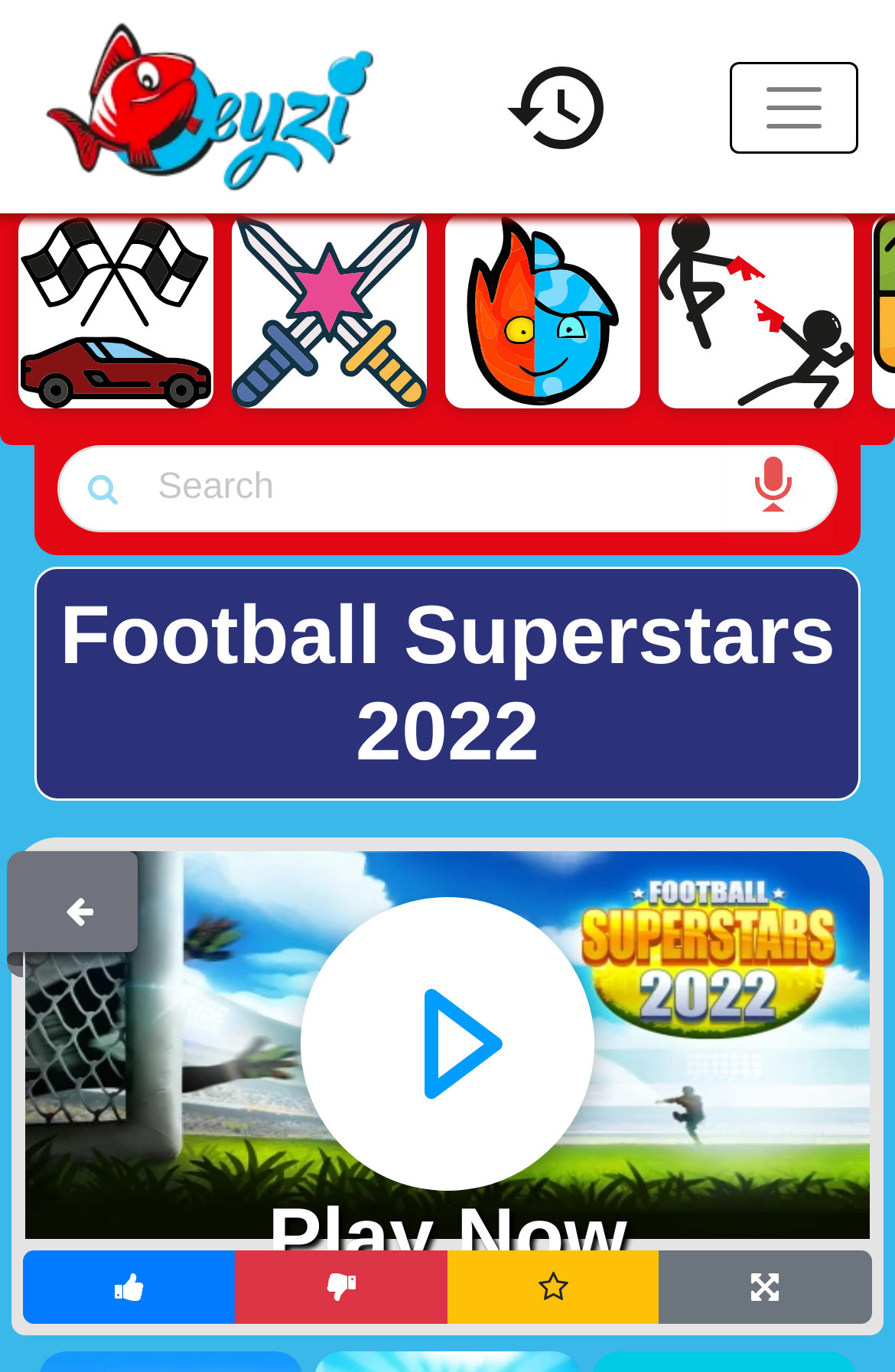Please specify the bounding box coordinates of the region to click in order to perform the following instruction: "Search for a game".

[0.064, 0.324, 0.936, 0.388]